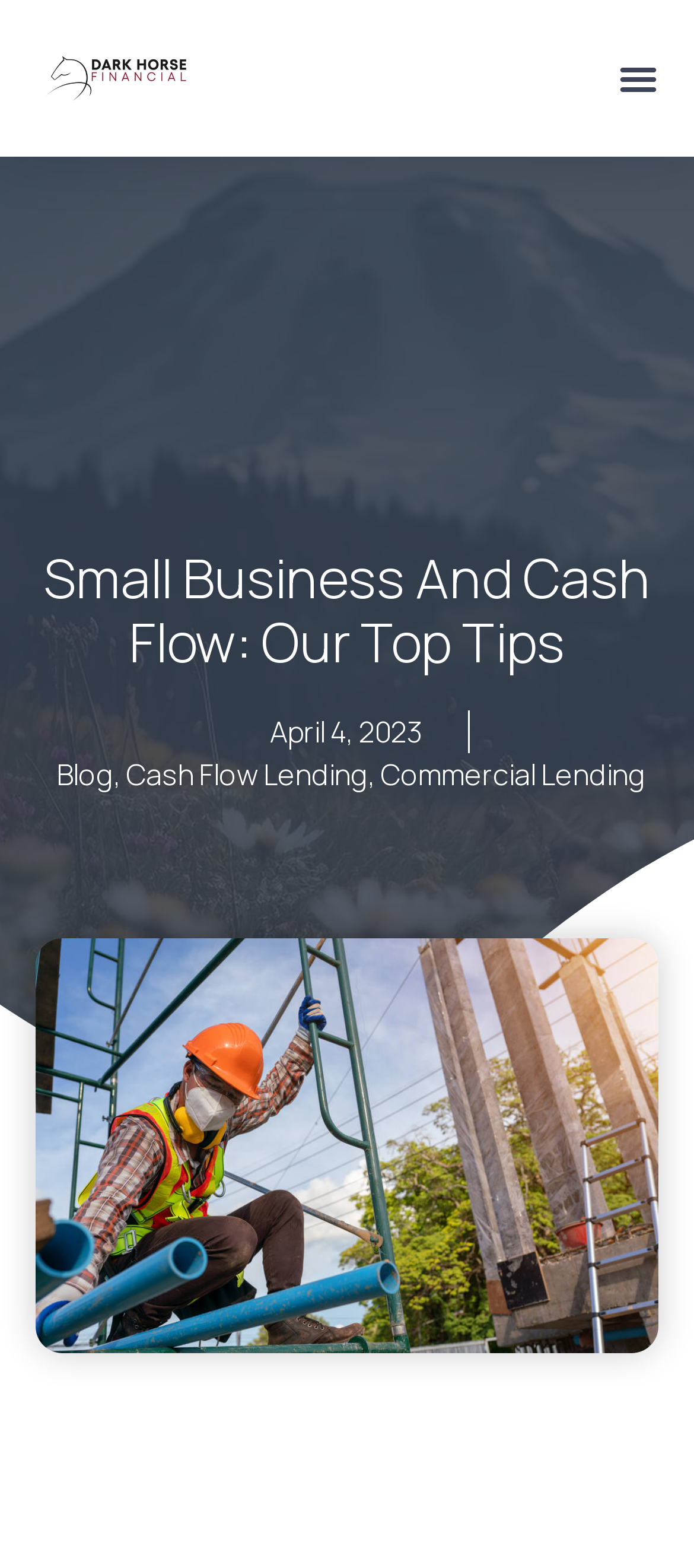What is the logo of the website?
With the help of the image, please provide a detailed response to the question.

I found the image element with the text 'Dark Horse Financial Logo' which is located at the top left corner of the webpage, and concluded that it is the logo of the website.